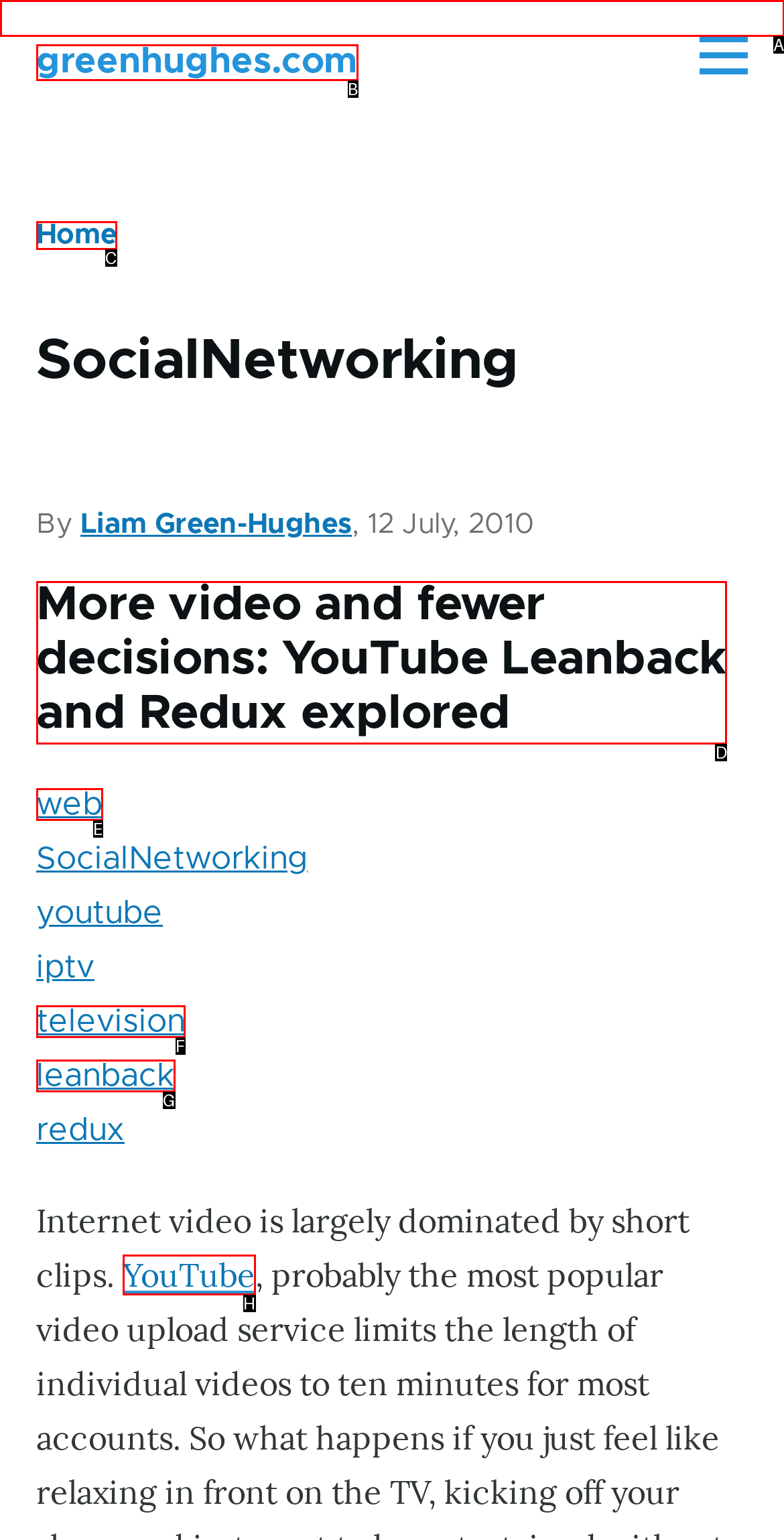Determine which option aligns with the description: Ask a question. Provide the letter of the chosen option directly.

None